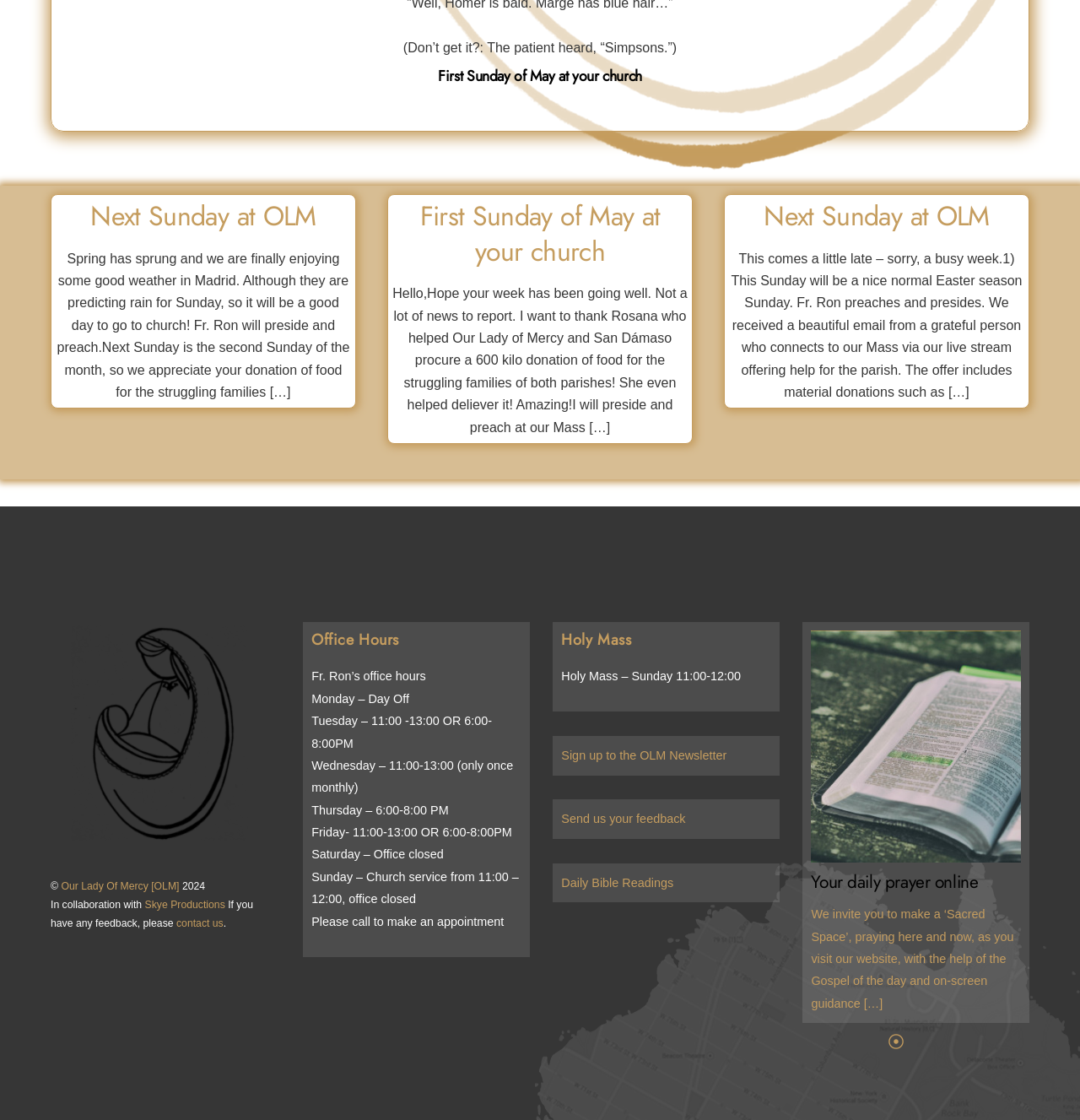Please identify the bounding box coordinates of the element's region that needs to be clicked to fulfill the following instruction: "Check 'Office Hours'". The bounding box coordinates should consist of four float numbers between 0 and 1, i.e., [left, top, right, bottom].

[0.288, 0.563, 0.483, 0.581]